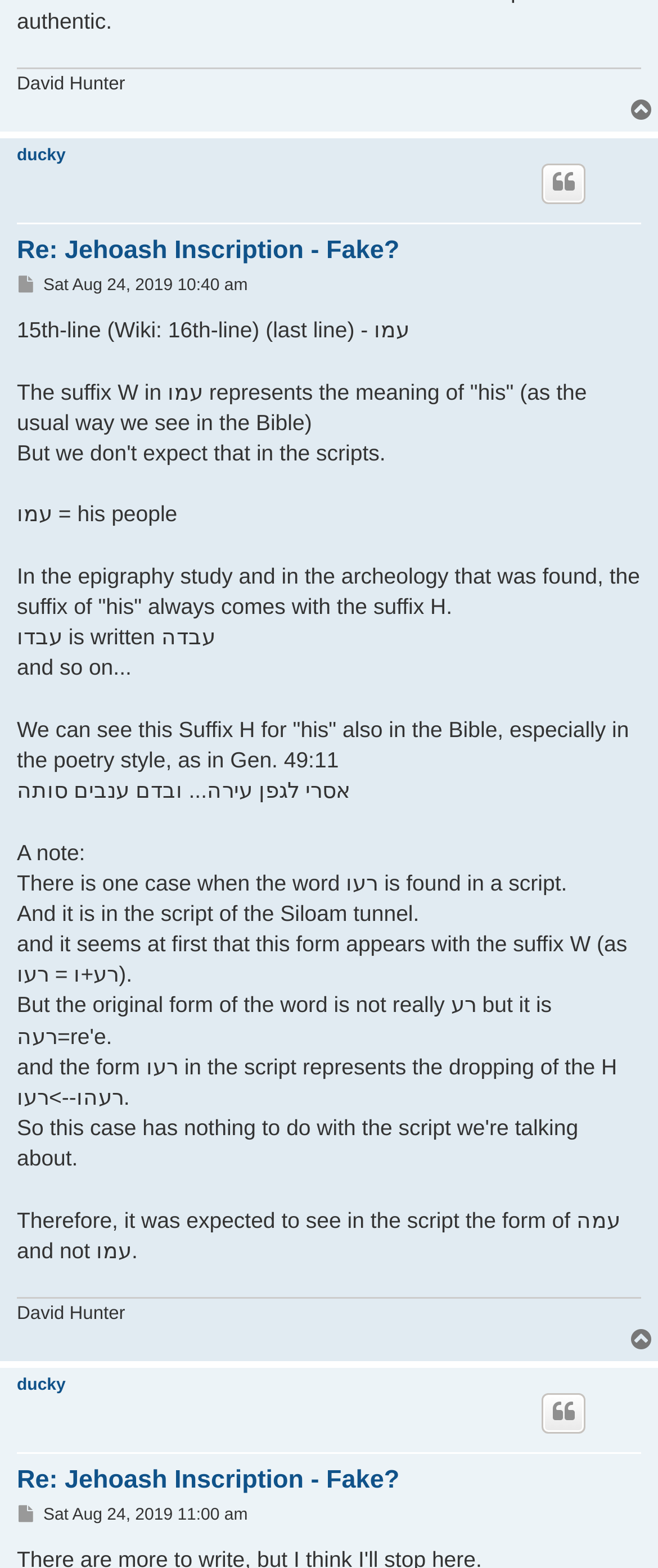Kindly determine the bounding box coordinates for the clickable area to achieve the given instruction: "Click on the 'Quote' link".

[0.823, 0.104, 0.89, 0.13]